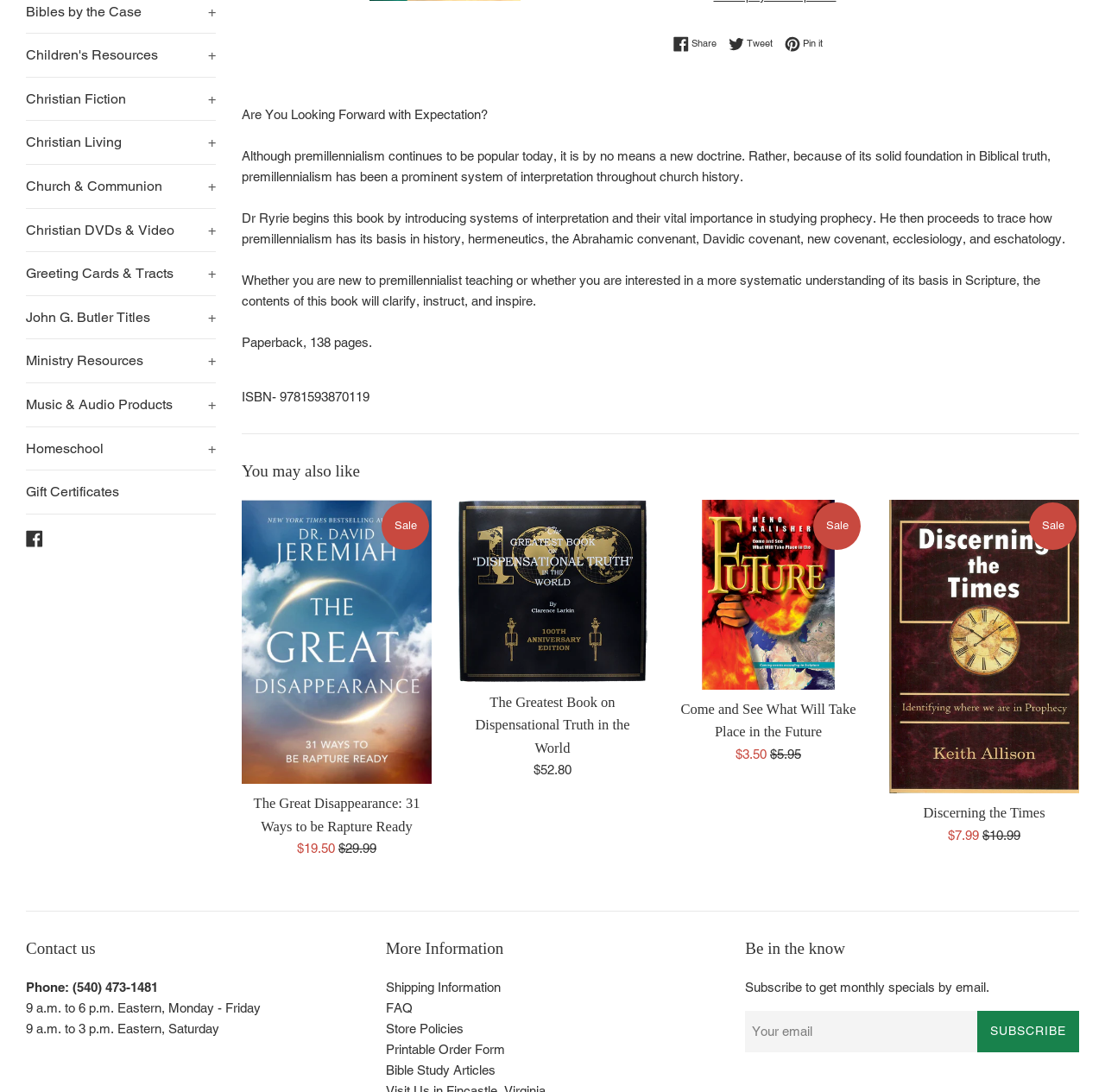Find the bounding box coordinates for the element described here: "Homeschool +".

[0.023, 0.391, 0.195, 0.43]